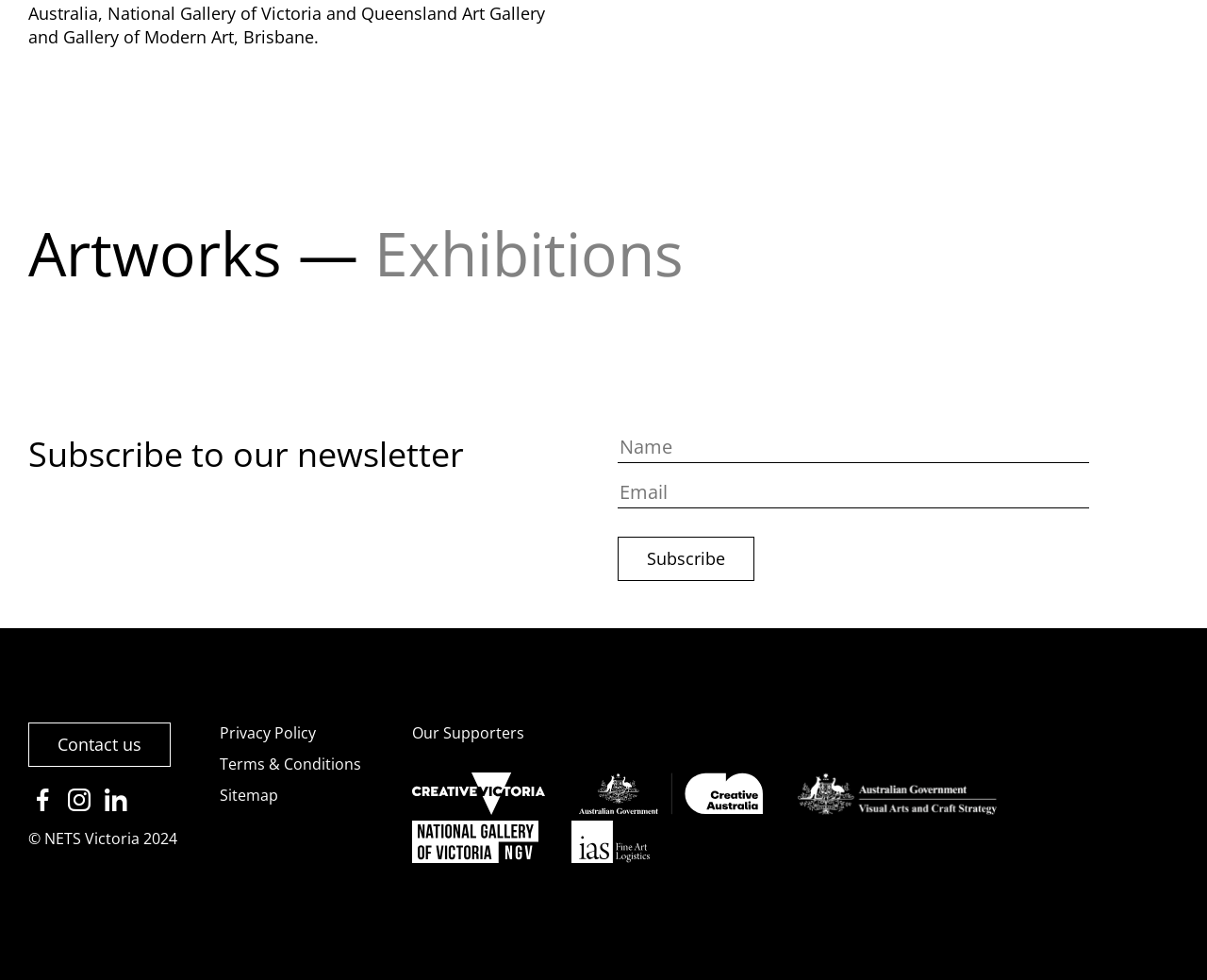Determine the bounding box coordinates for the UI element matching this description: "value="Subscribe"".

[0.512, 0.548, 0.625, 0.593]